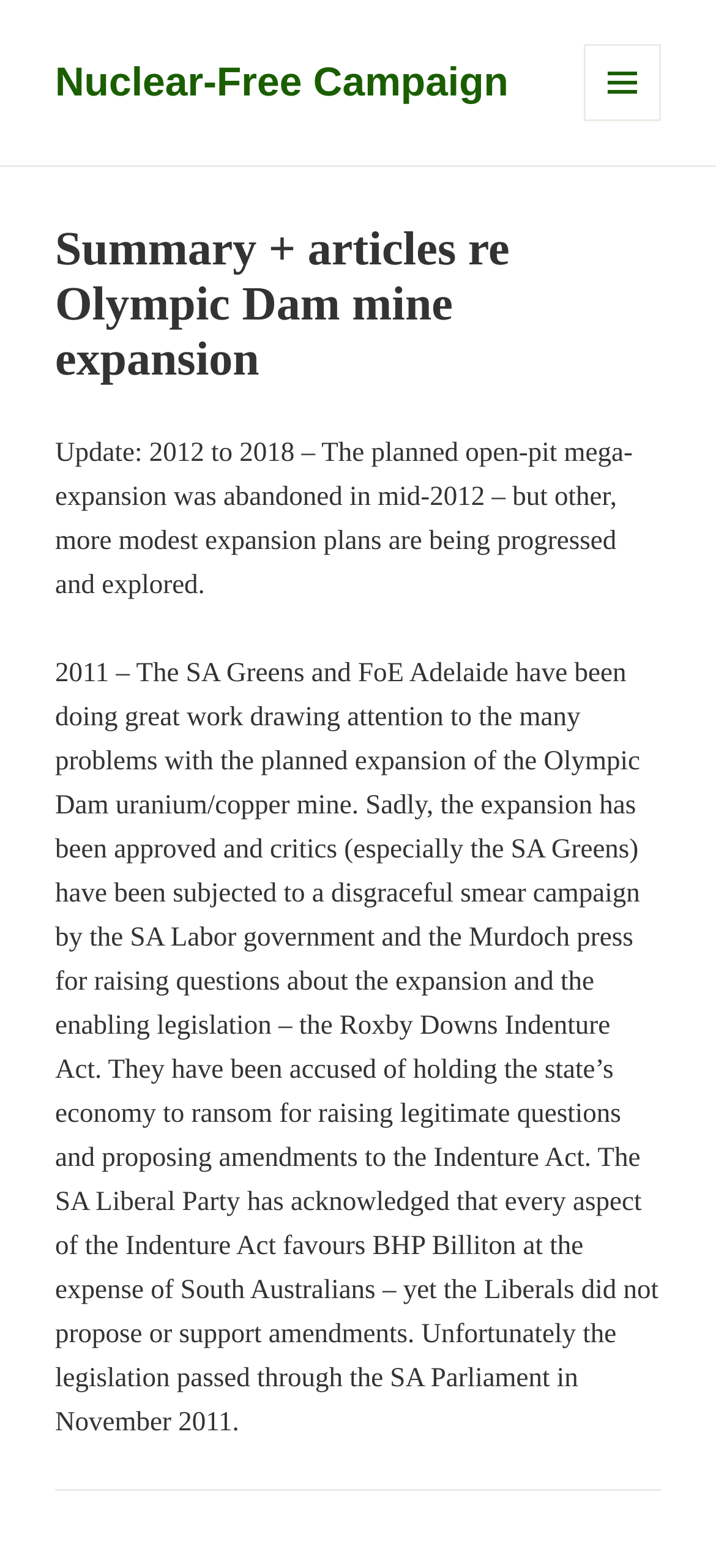Use a single word or phrase to answer the following:
What happened to the planned open-pit mega-expansion in 2012?

It was abandoned